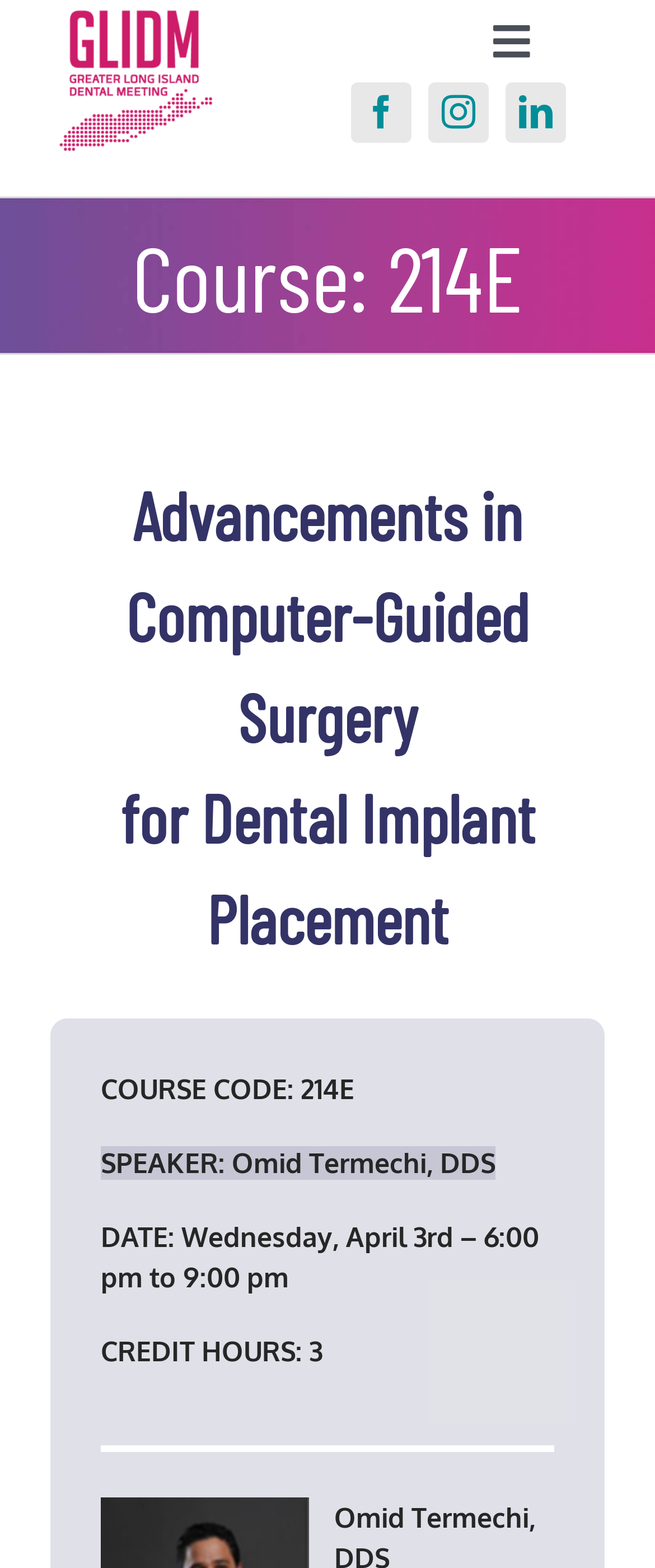Bounding box coordinates are specified in the format (top-left x, top-left y, bottom-right x, bottom-right y). All values are floating point numbers bounded between 0 and 1. Please provide the bounding box coordinate of the region this sentence describes: Exhibitors

[0.0, 0.265, 1.0, 0.334]